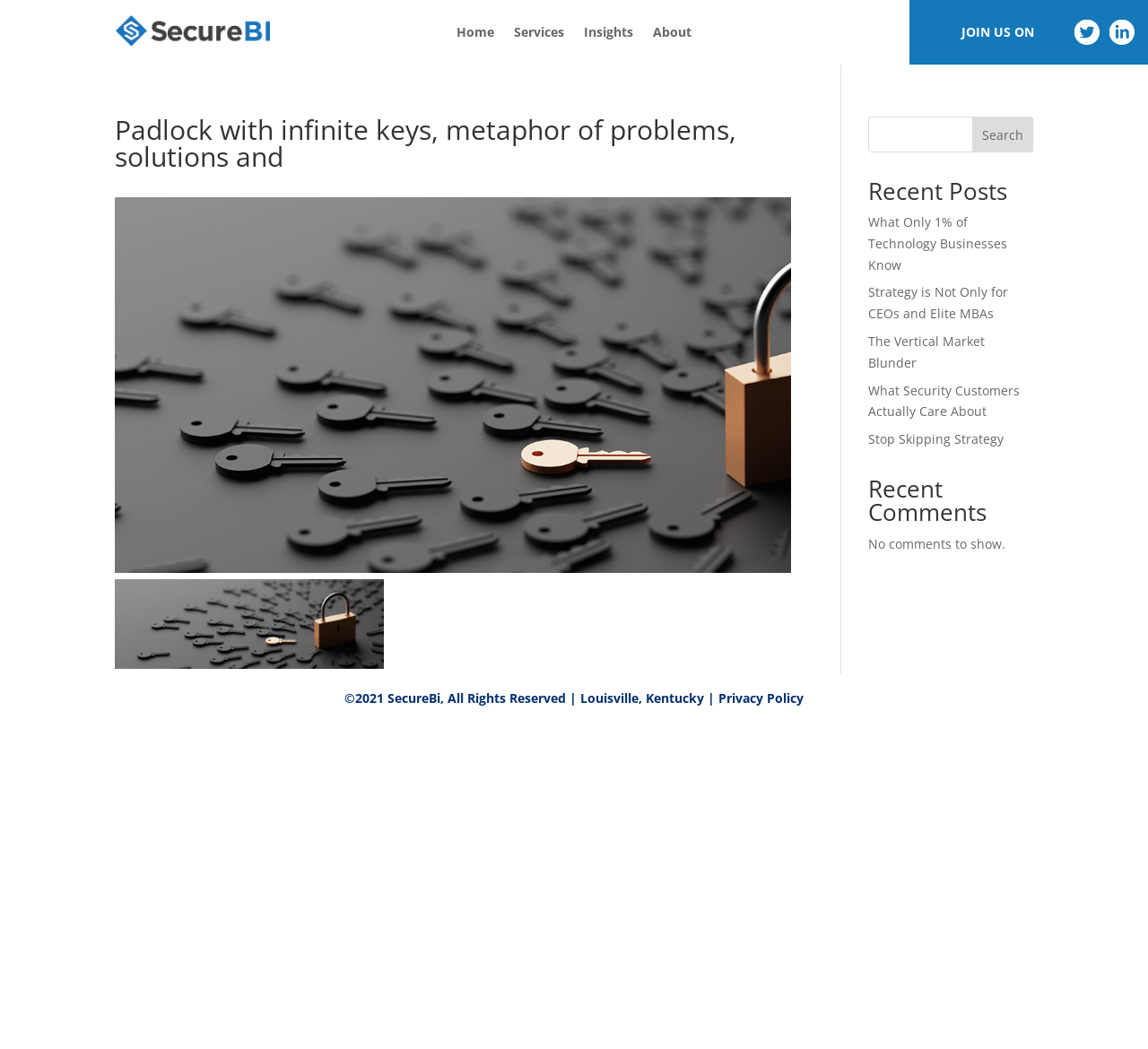Please identify the bounding box coordinates of the clickable region that I should interact with to perform the following instruction: "View the Privacy Policy". The coordinates should be expressed as four float numbers between 0 and 1, i.e., [left, top, right, bottom].

[0.626, 0.658, 0.7, 0.674]